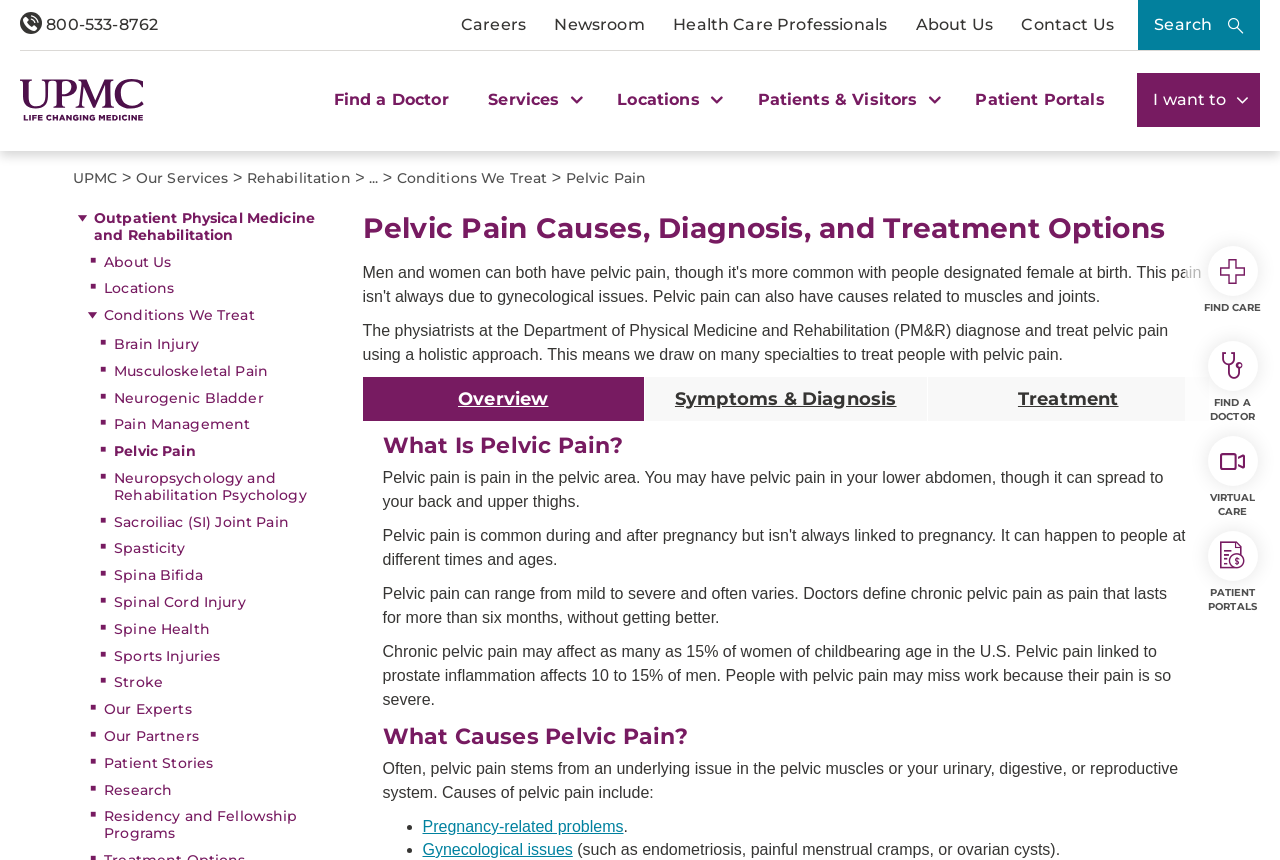From the screenshot, find the bounding box of the UI element matching this description: "Pregnancy-related problems". Supply the bounding box coordinates in the form [left, top, right, bottom], each a float between 0 and 1.

[0.33, 0.951, 0.487, 0.971]